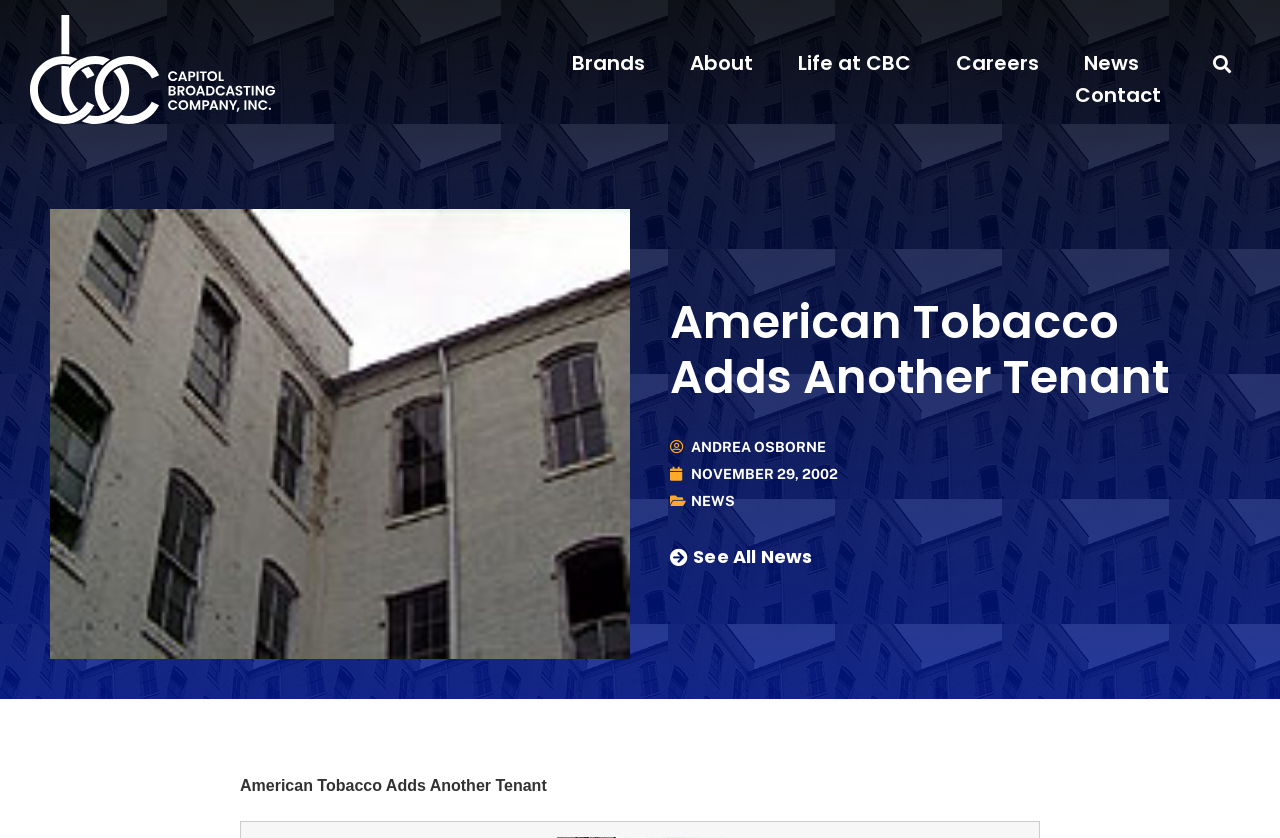Identify the primary heading of the webpage and provide its text.

American Tobacco Adds Another Tenant